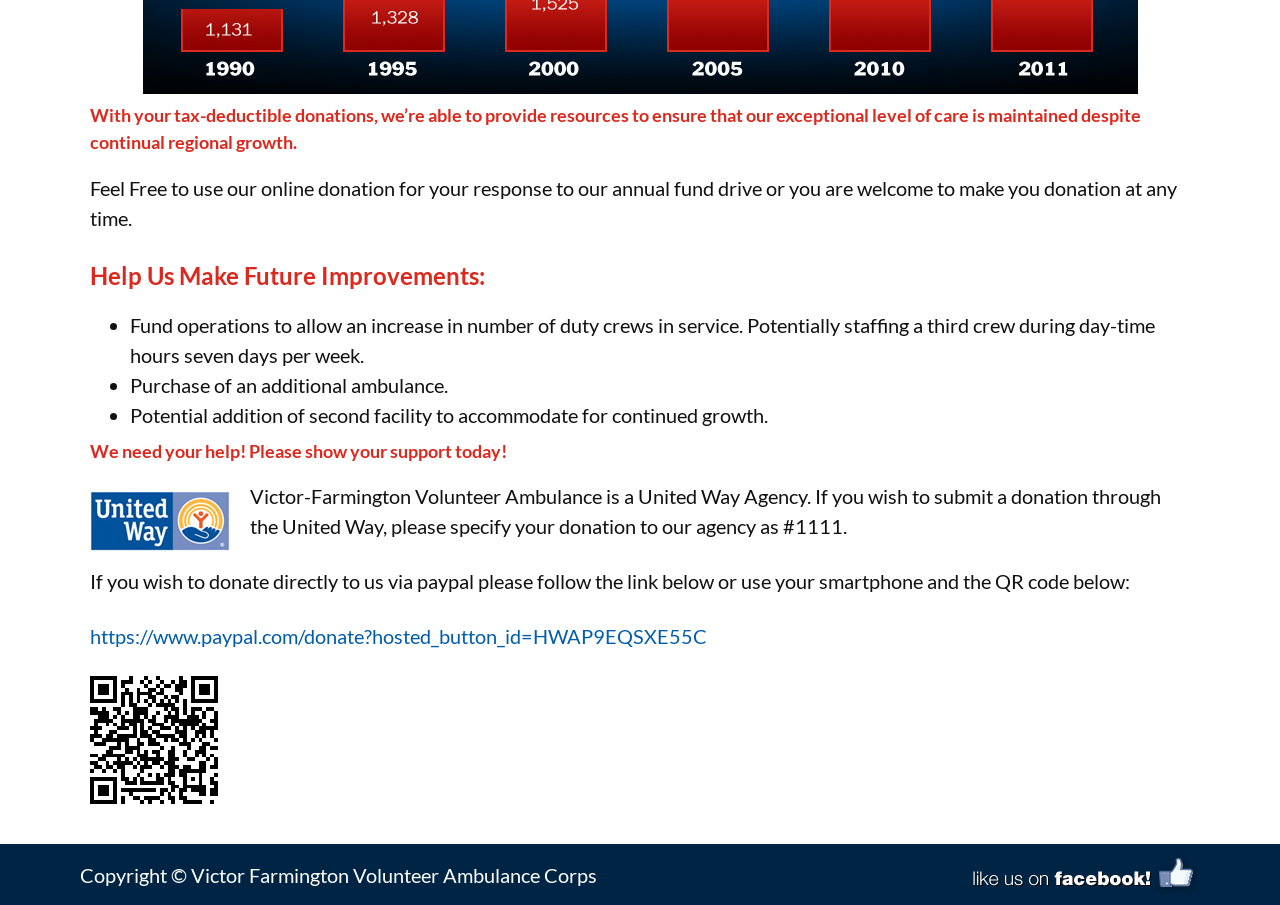Given the description "https://www.paypal.com/donate?hosted_button_id=HWAP9EQSXE55C", provide the bounding box coordinates of the corresponding UI element.

[0.07, 0.69, 0.552, 0.716]